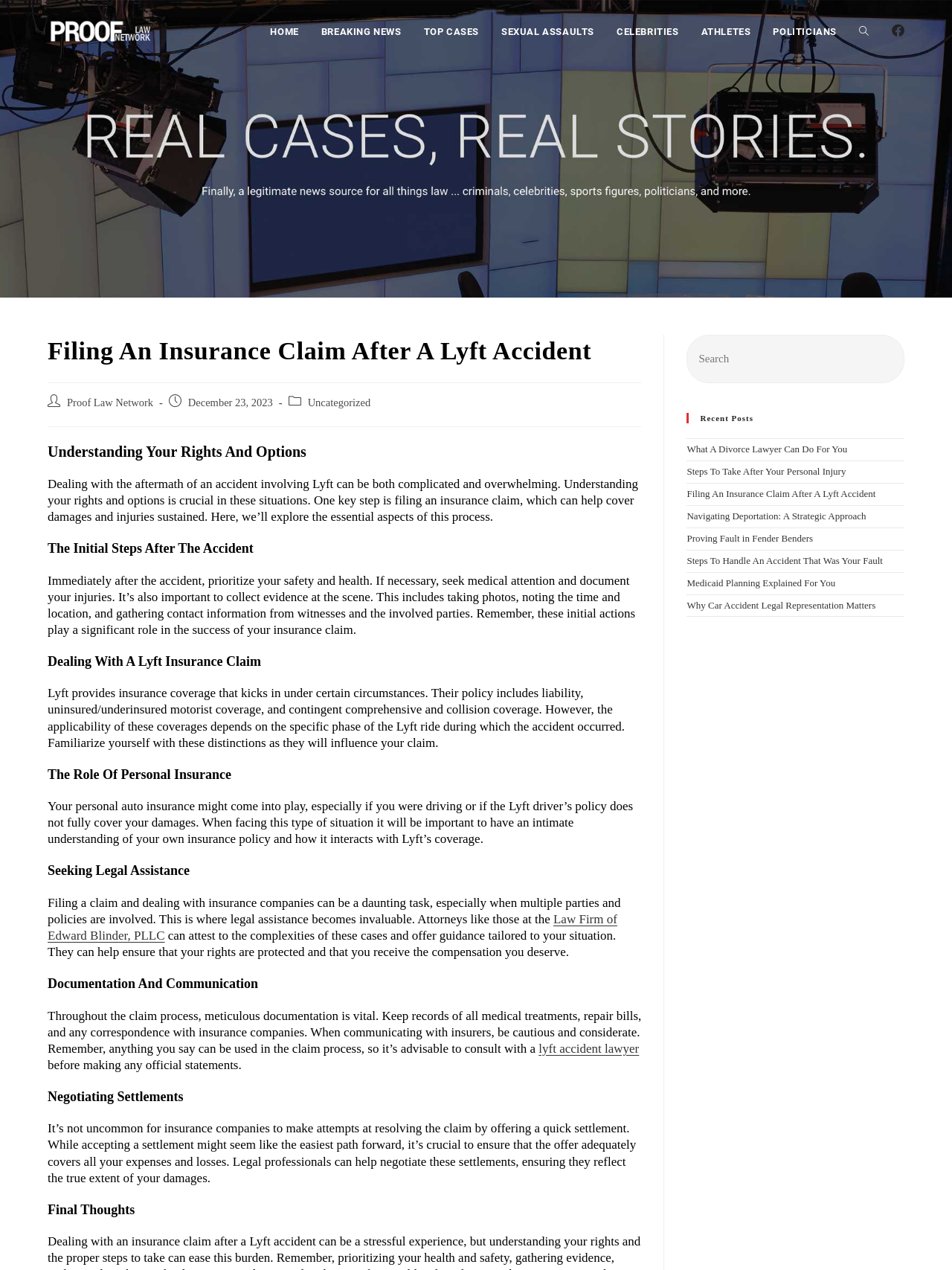Determine the coordinates of the bounding box that should be clicked to complete the instruction: "Read the 'Filing An Insurance Claim After A Lyft Accident' article". The coordinates should be represented by four float numbers between 0 and 1: [left, top, right, bottom].

[0.05, 0.264, 0.674, 0.302]